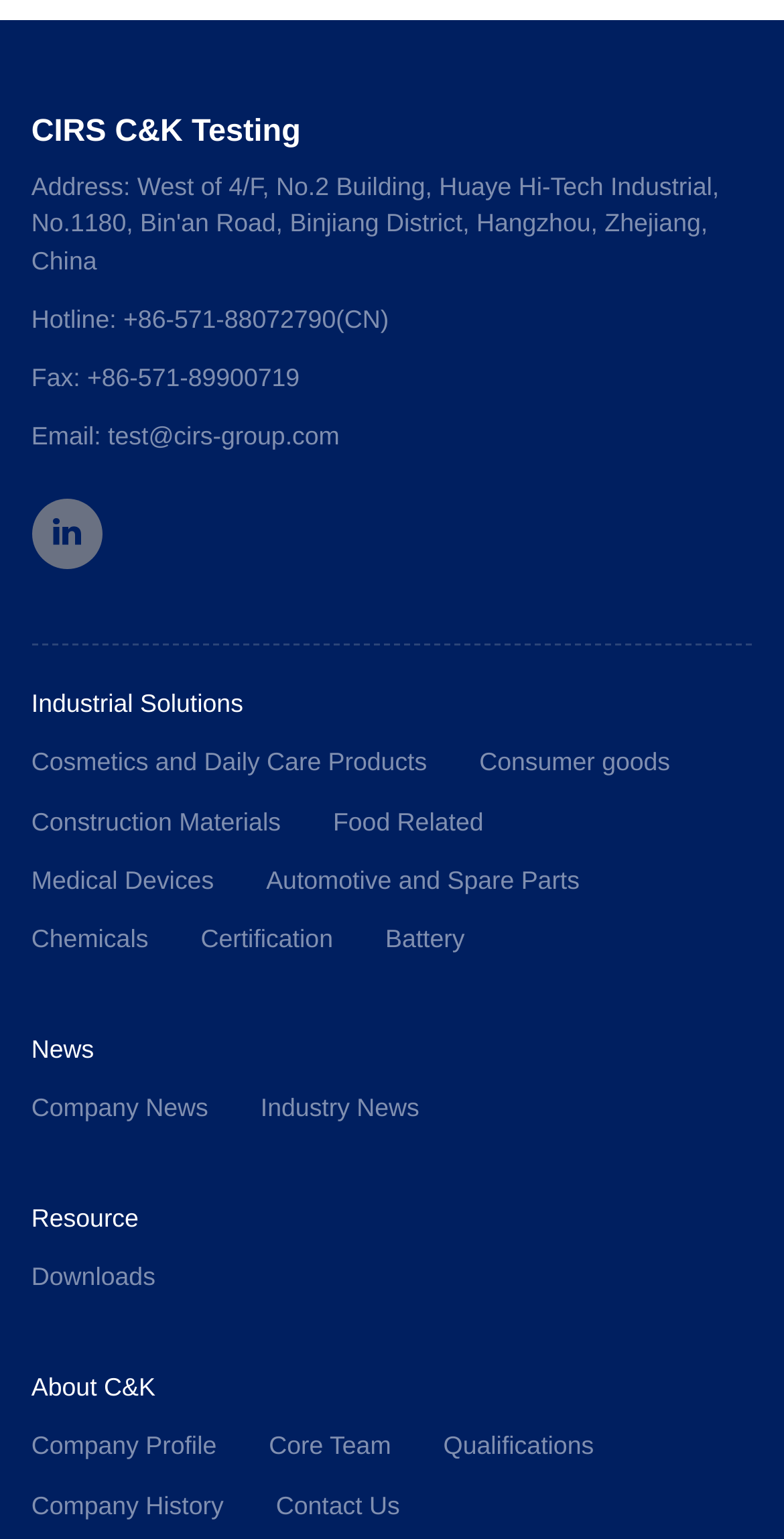What are the resources available?
Please provide a single word or phrase in response based on the screenshot.

Downloads